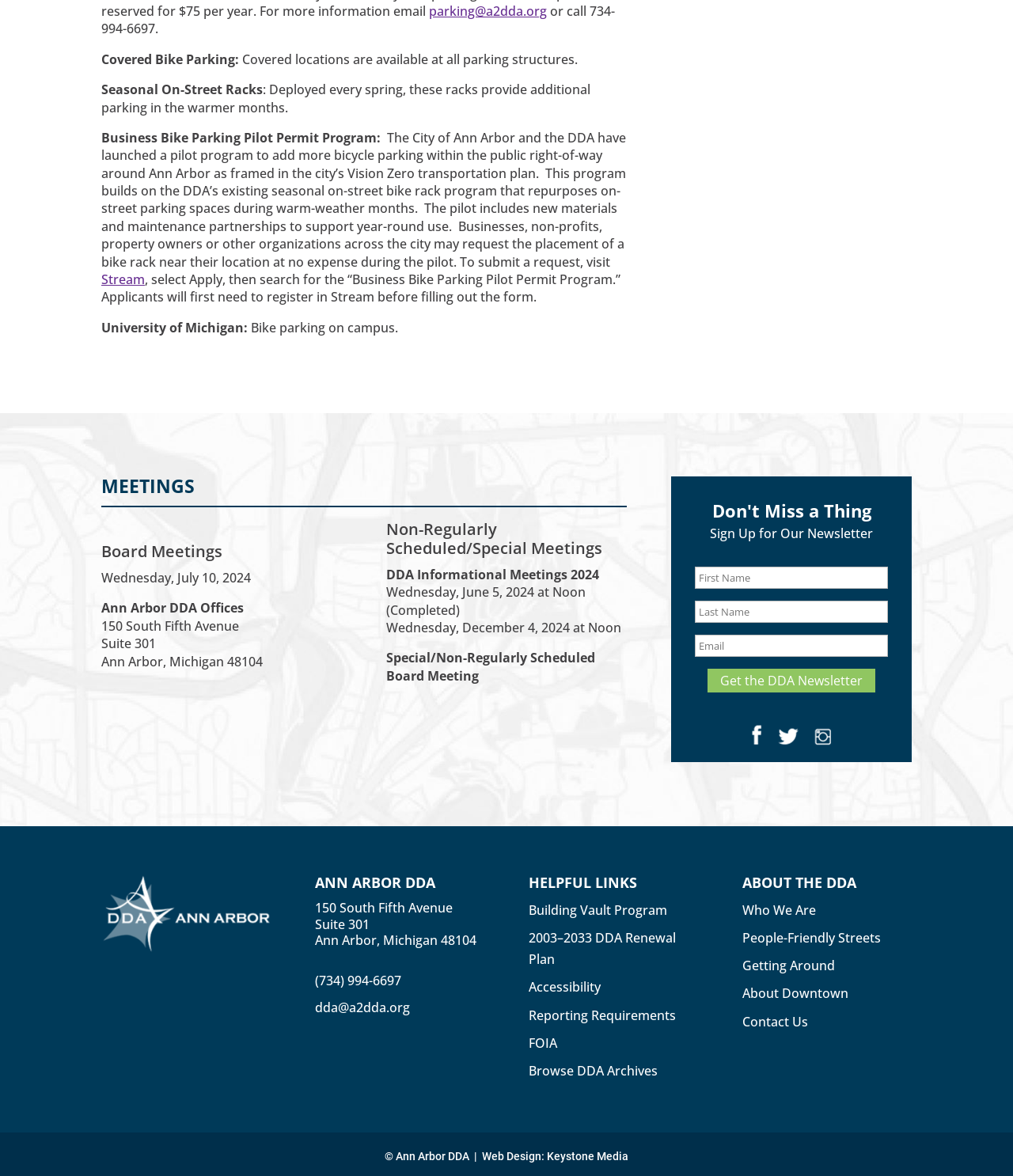Respond concisely with one word or phrase to the following query:
Where are the seasonal on-street bike racks deployed?

Every spring